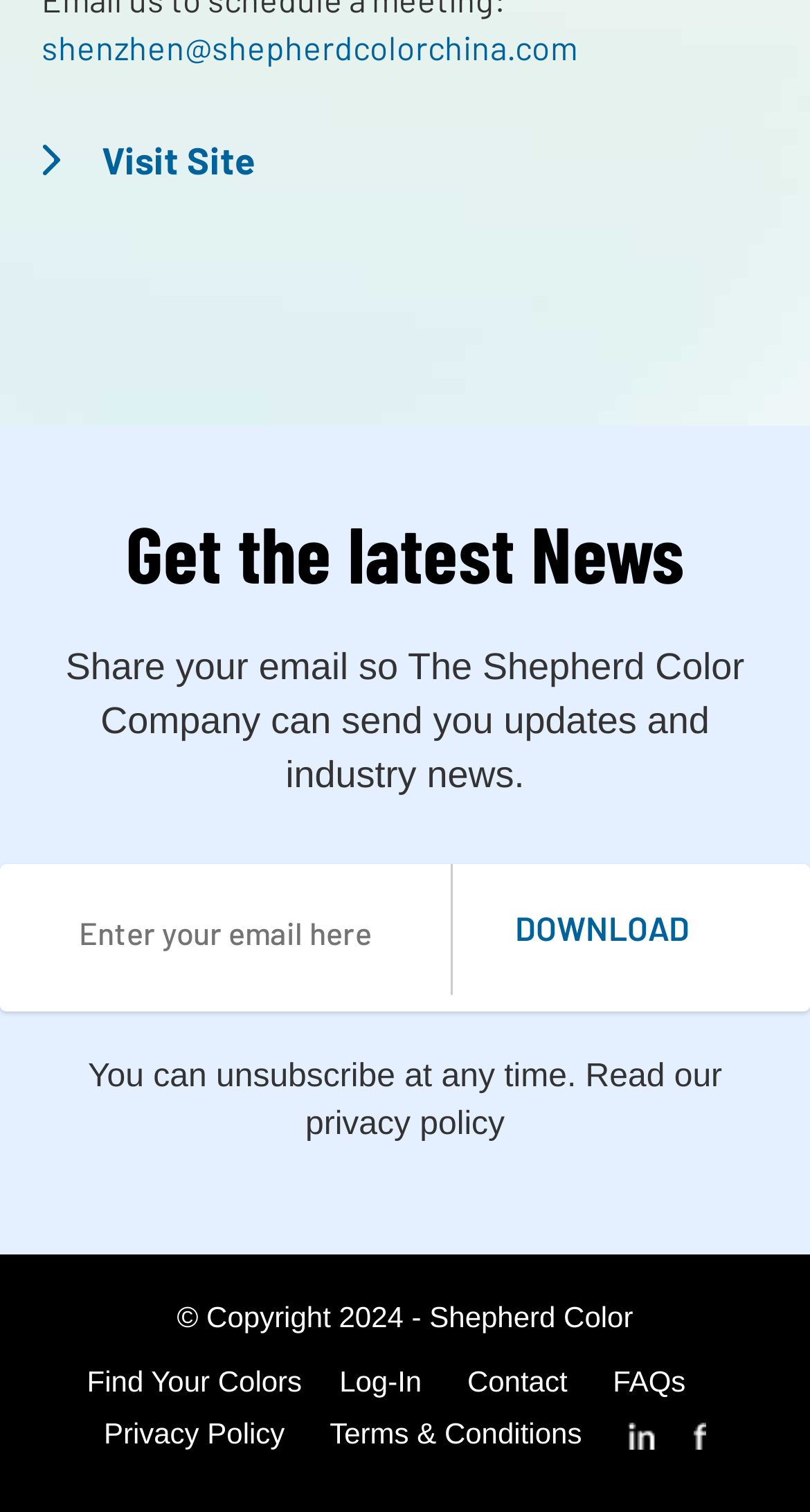Determine the bounding box coordinates in the format (top-left x, top-left y, bottom-right x, bottom-right y). Ensure all values are floating point numbers between 0 and 1. Identify the bounding box of the UI element described by: Log-In

[0.419, 0.902, 0.567, 0.924]